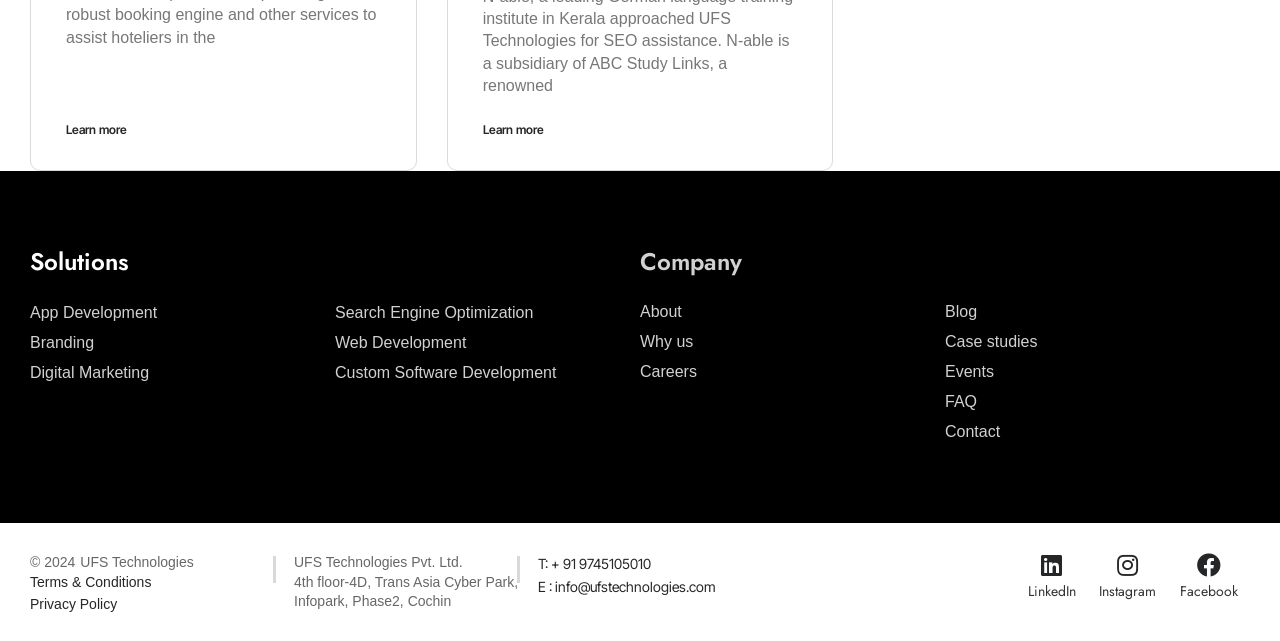Pinpoint the bounding box coordinates of the clickable element to carry out the following instruction: "Read more about Effective SEO Strategies To Improve Online Visibility And Boost Organic Traffic."

[0.377, 0.19, 0.425, 0.213]